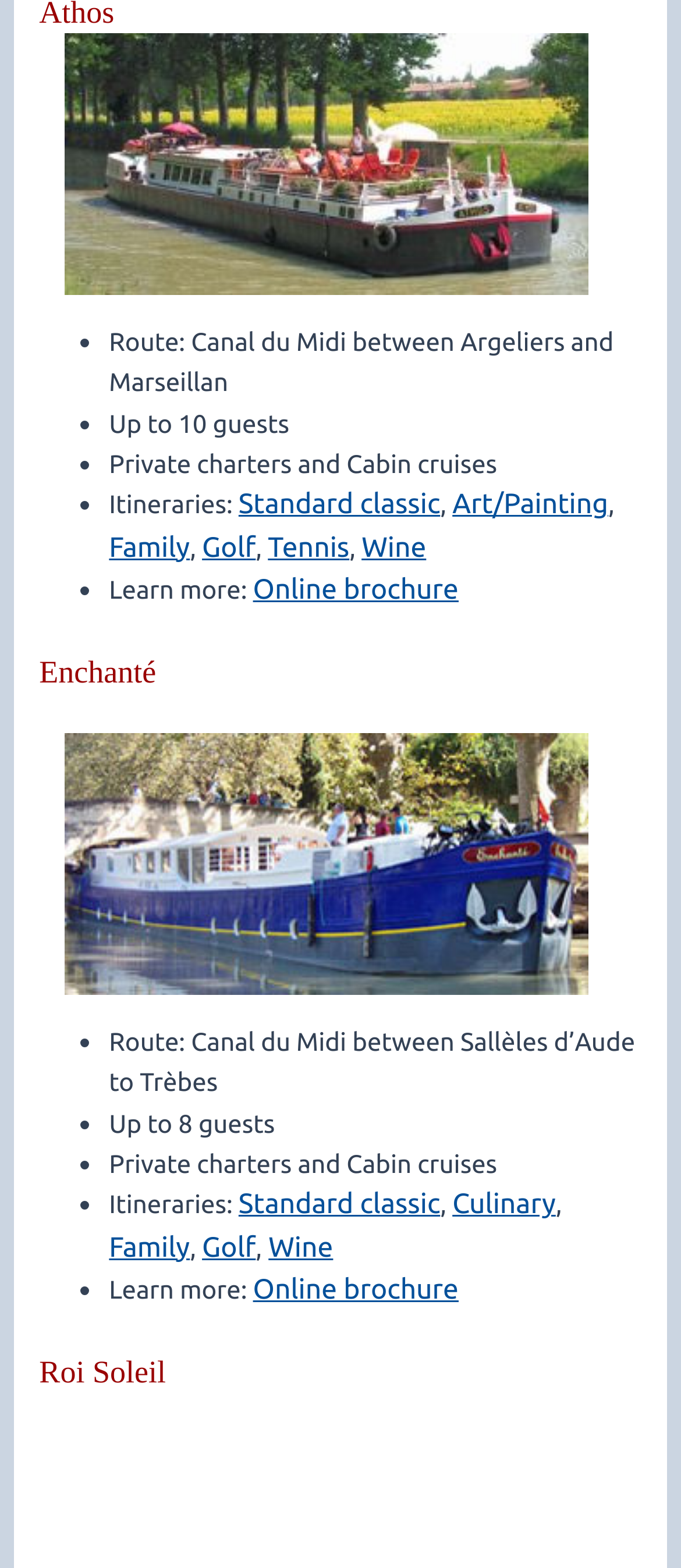Please answer the following question using a single word or phrase: 
How many 'Learn more' links are on the page?

2